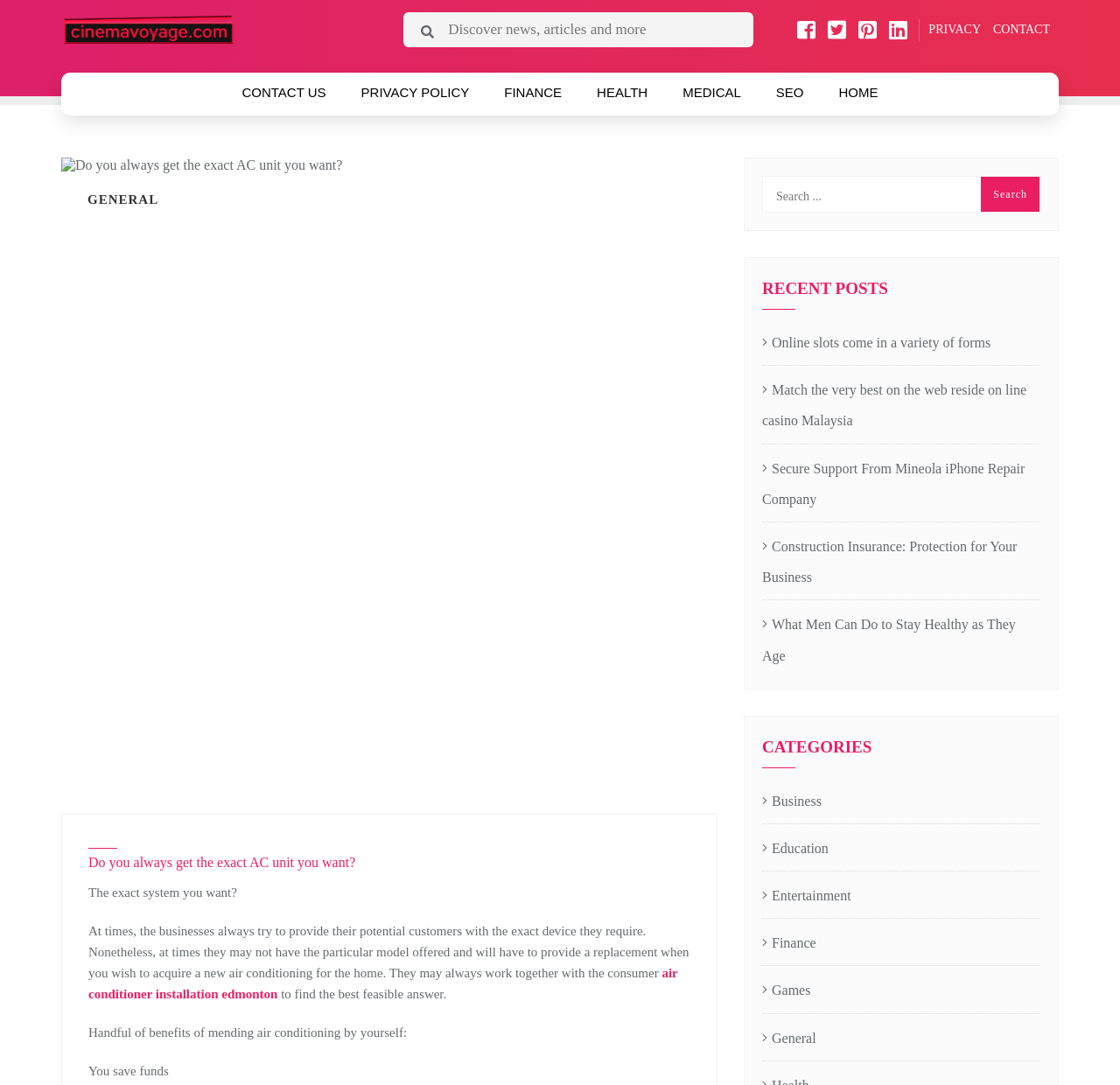For the given element description name="s" placeholder="Search ...", determine the bounding box coordinates of the UI element. The coordinates should follow the format (top-left x, top-left y, bottom-right x, bottom-right y) and be within the range of 0 to 1.

[0.681, 0.163, 0.928, 0.198]